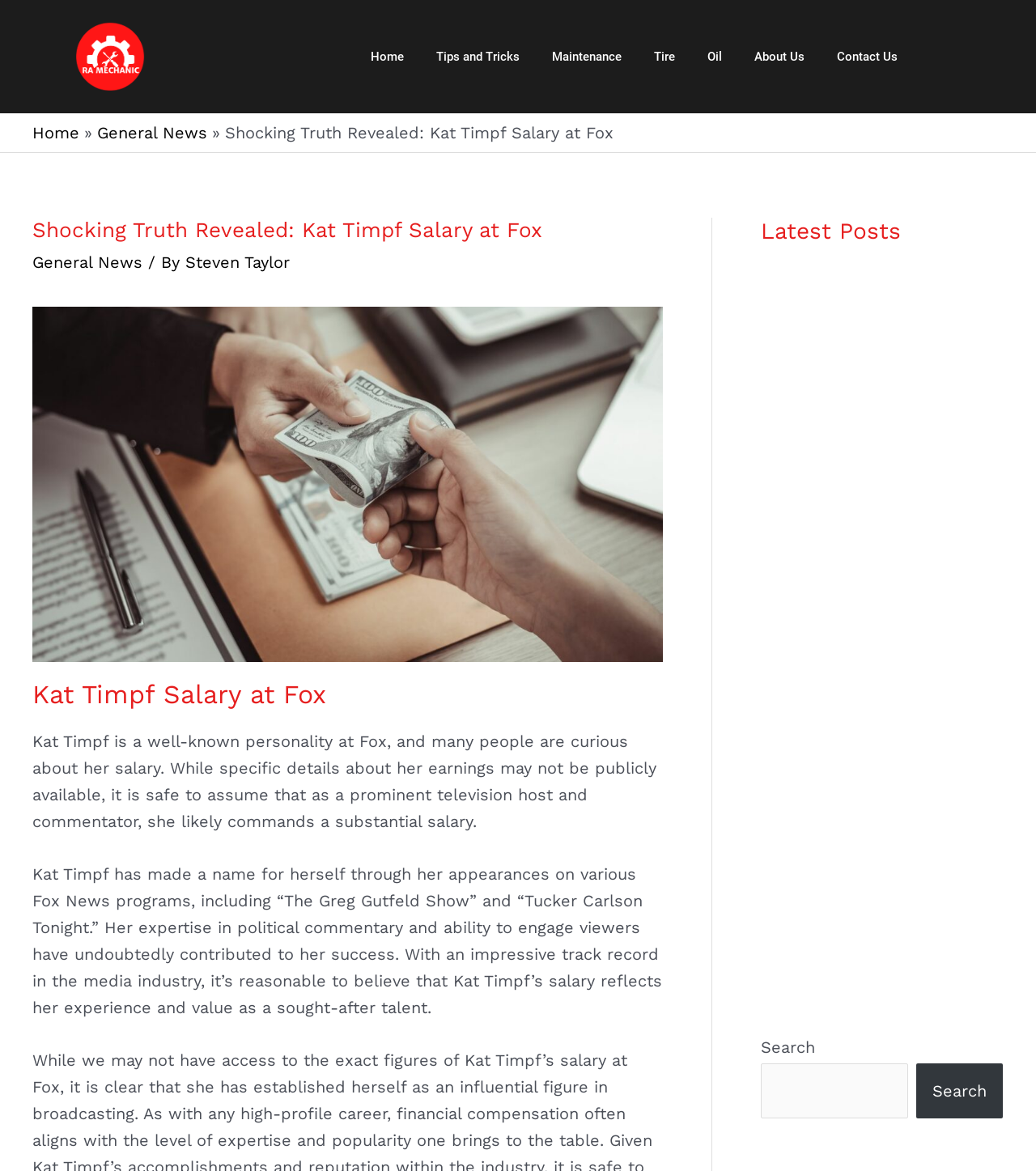Identify the bounding box of the UI component described as: "parent_node: Search name="s"".

[0.734, 0.908, 0.877, 0.955]